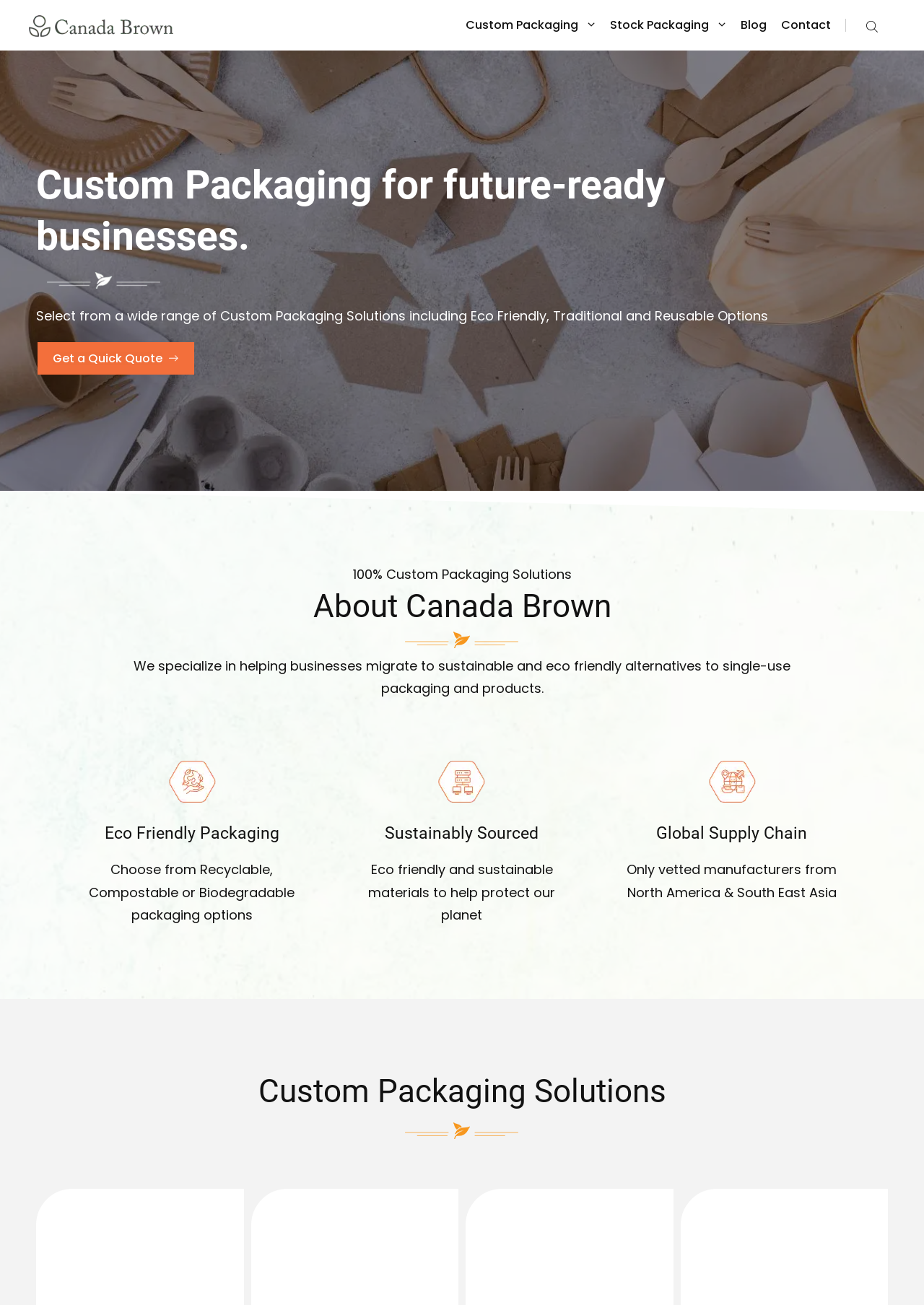What is the main focus of Canada Brown's business?
Answer the question in as much detail as possible.

The webpage has a prominent heading 'Custom Packaging for future-ready businesses' and a section dedicated to custom packaging solutions, indicating that custom packaging is a significant aspect of Canada Brown's business. Additionally, the navigation menu lists 'Custom Packaging' as one of the main categories.